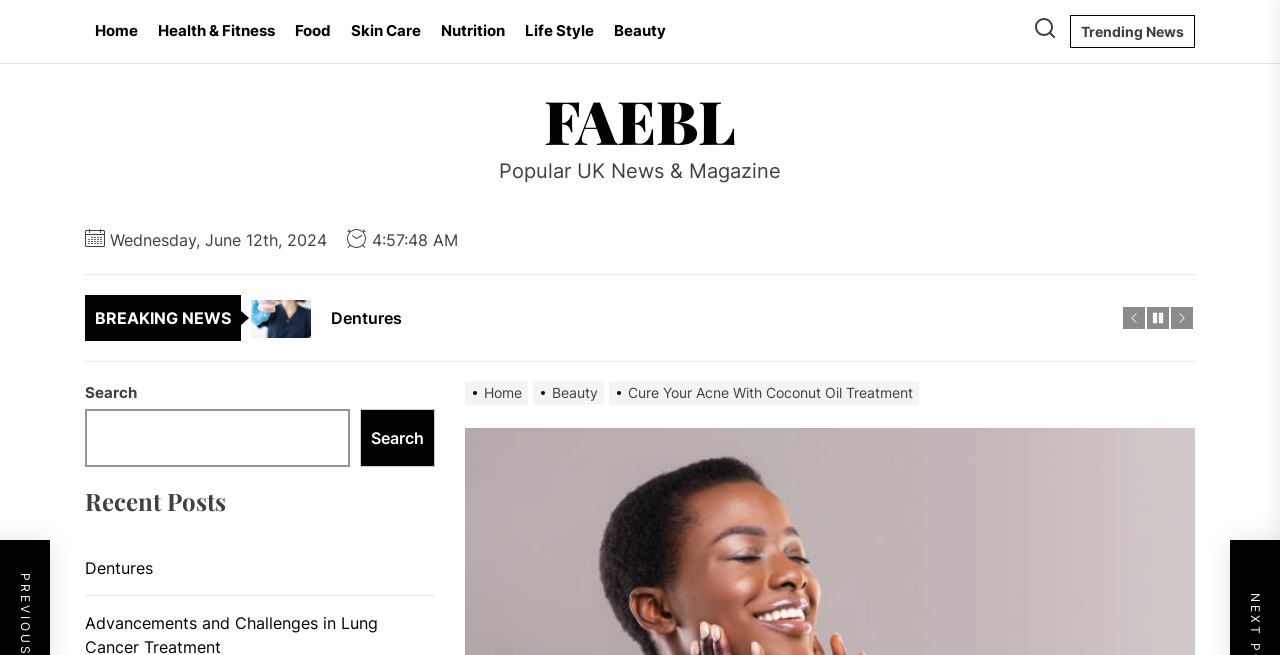Please give a concise answer to this question using a single word or phrase: 
What is the category of the current webpage?

Beauty